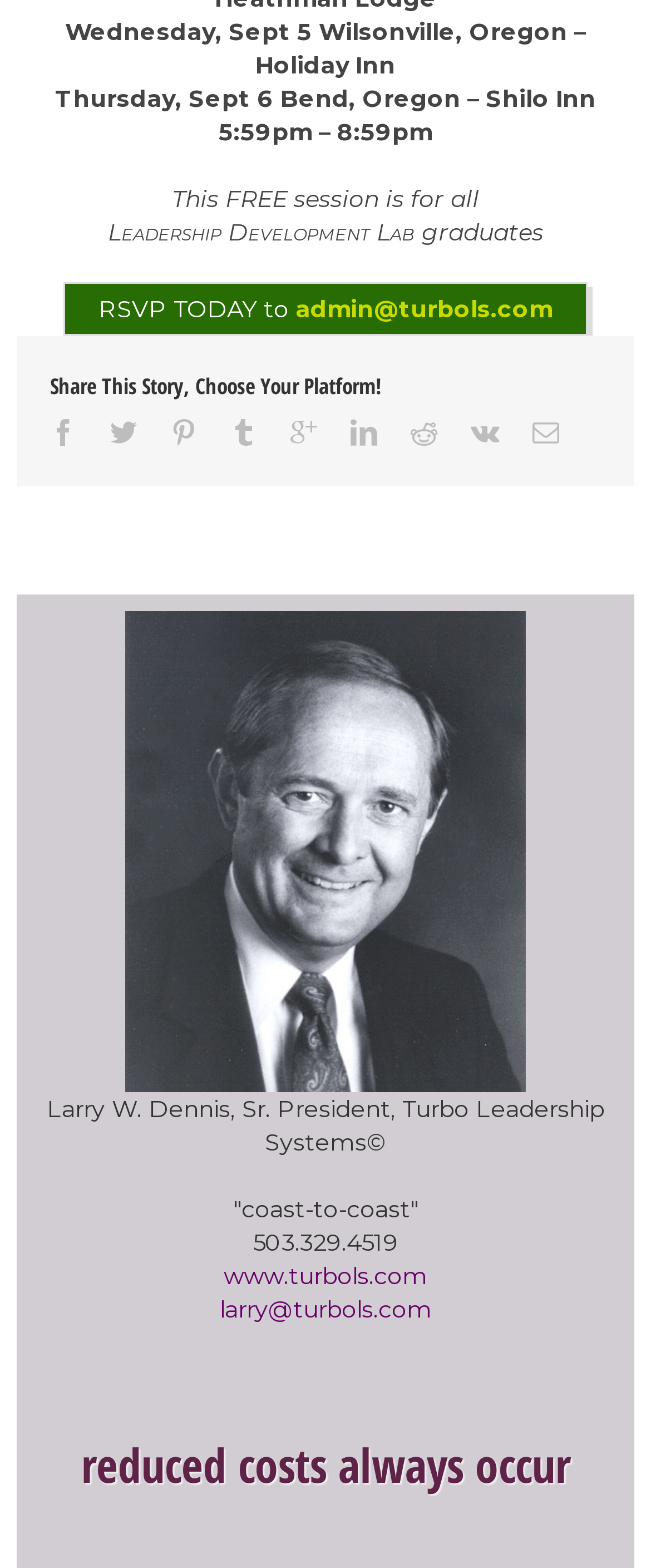Locate the bounding box coordinates of the clickable element to fulfill the following instruction: "Share this story on social media". Provide the coordinates as four float numbers between 0 and 1 in the format [left, top, right, bottom].

[0.077, 0.236, 0.923, 0.257]